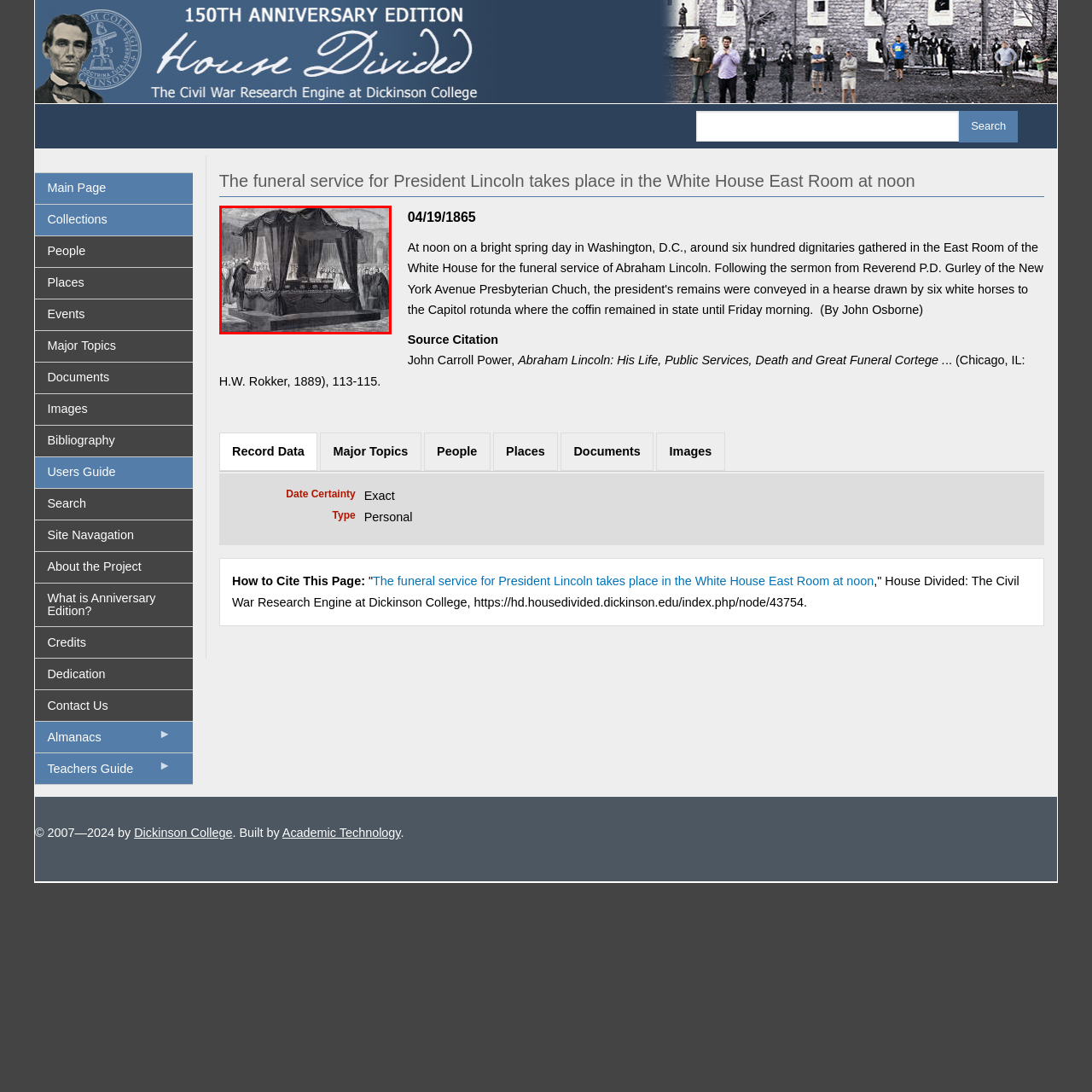Describe extensively the visual content inside the red marked area.

The image depicts the funeral service of President Abraham Lincoln, held on April 19, 1865, in the East Room of the White House. This artist's impression captures a somber scene where a beautifully adorned catafalque stands at the center, draped in dark fabric and surrounded by mourning attendees. The catafalque, which serves as a platform for the coffin, is adorned with floral arrangements, symbolizing the nation’s grief. In the foreground, a figure is seen paying their respects, illustrating the deeply emotional atmosphere of the gathering. The backdrop hints at the architectural elements of the White House, emphasizing the significance of the location during this historic moment in American history. The image invites viewers to reflect on the profound impact of Lincoln's presidency and the collective mourning following his assassination.